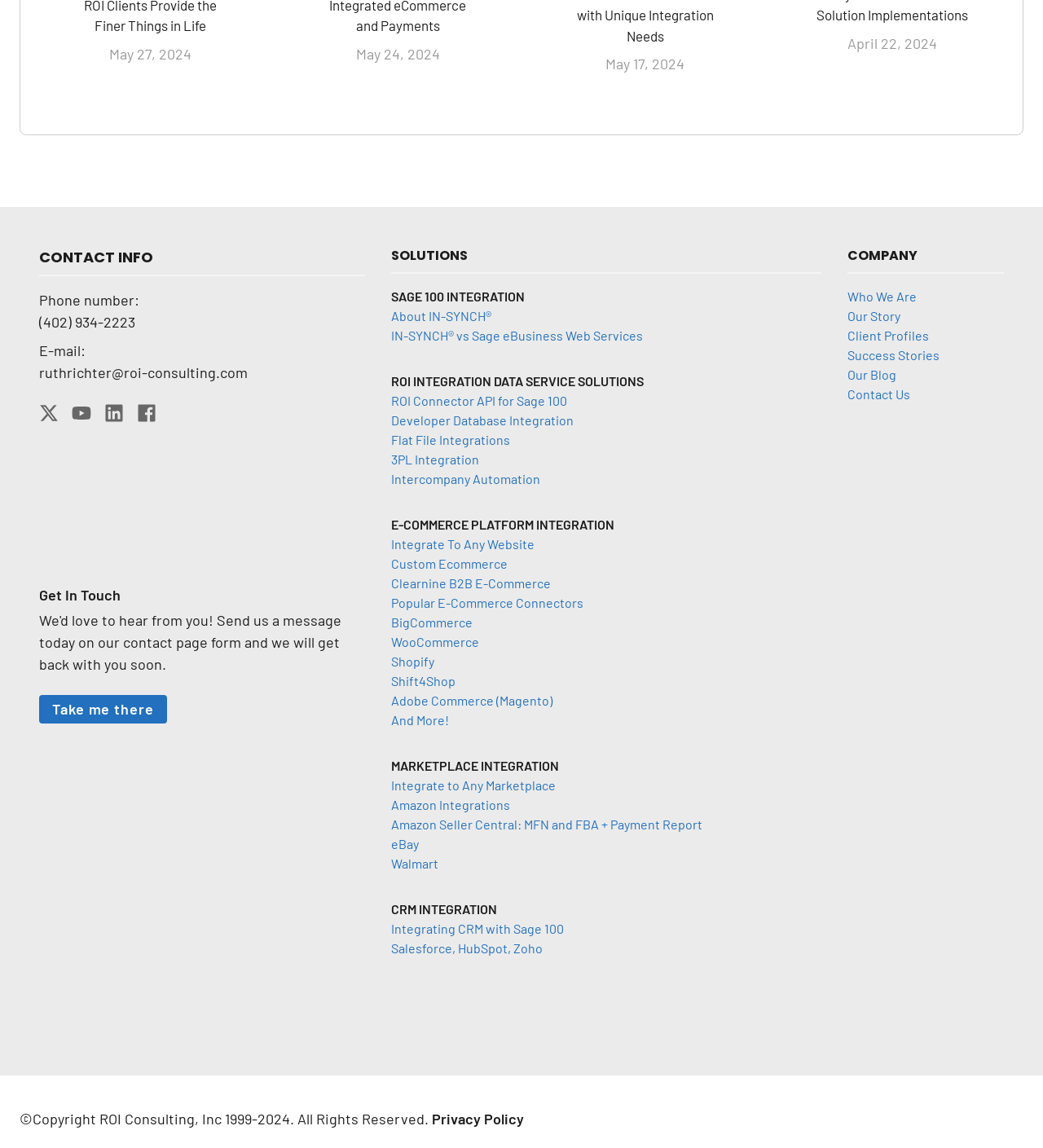Provide the bounding box coordinates of the section that needs to be clicked to accomplish the following instruction: "Explore the 'ROI Connector API for Sage 100' solution."

[0.375, 0.342, 0.544, 0.356]